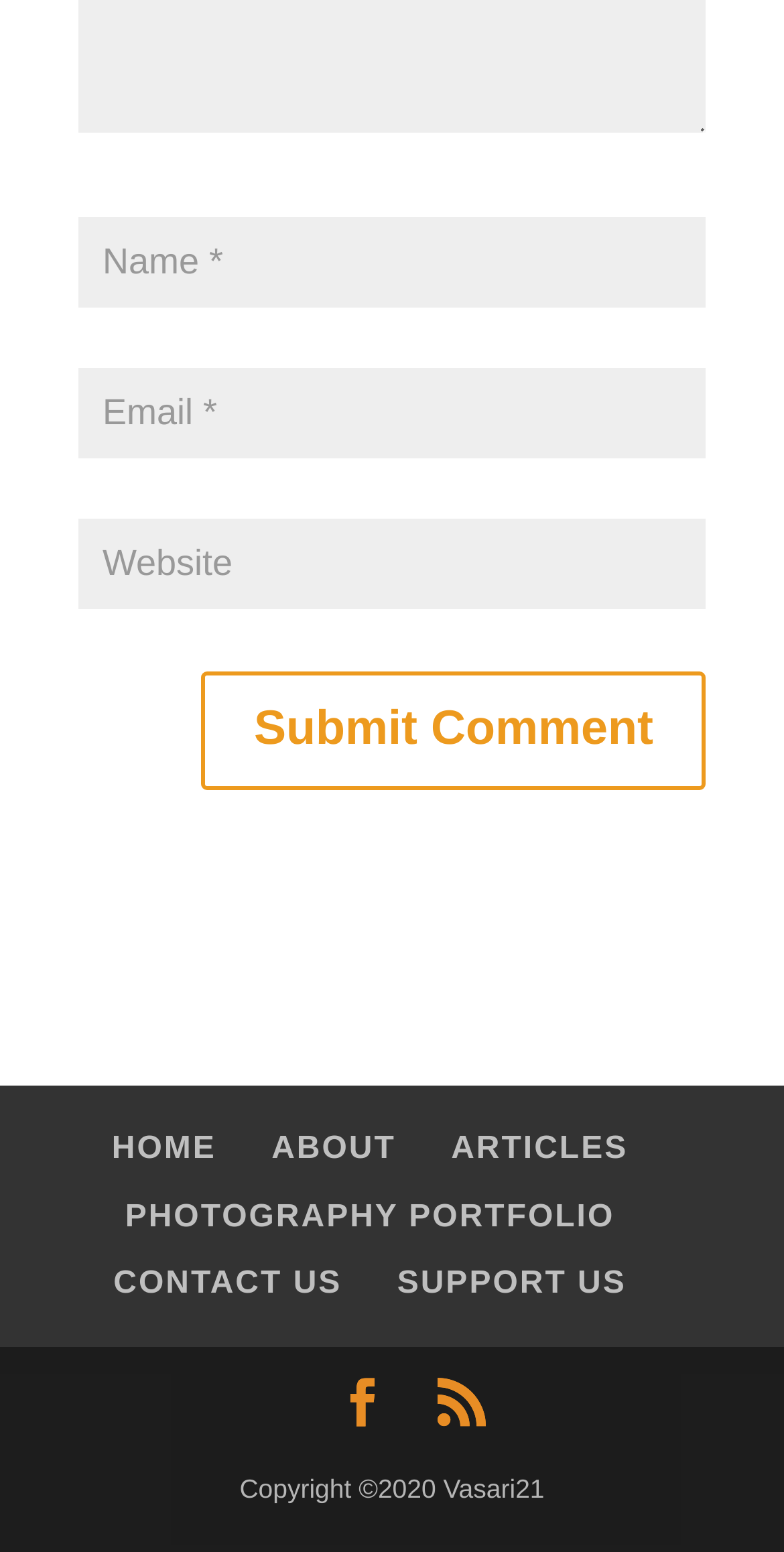Respond with a single word or phrase:
How many links are in the footer section?

7